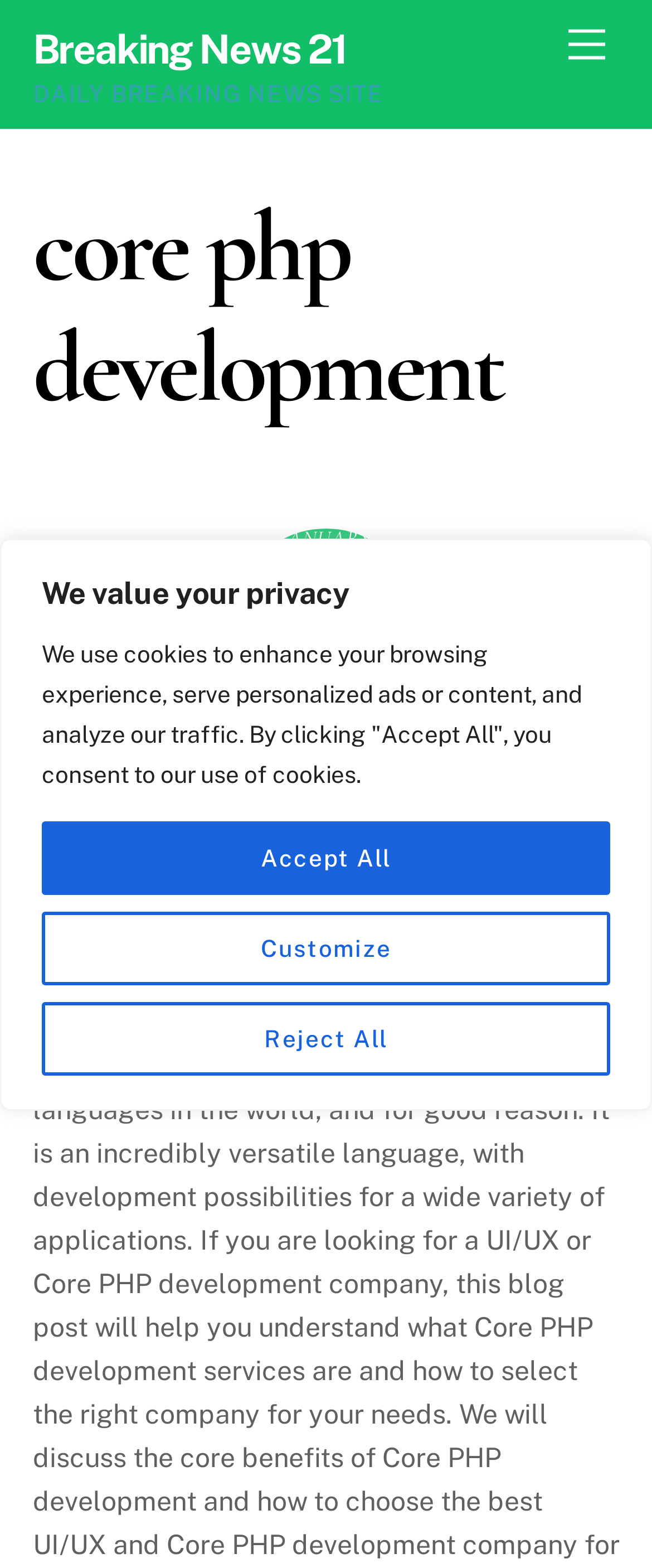Predict the bounding box of the UI element based on this description: "Breaking News 21".

[0.05, 0.016, 0.531, 0.046]